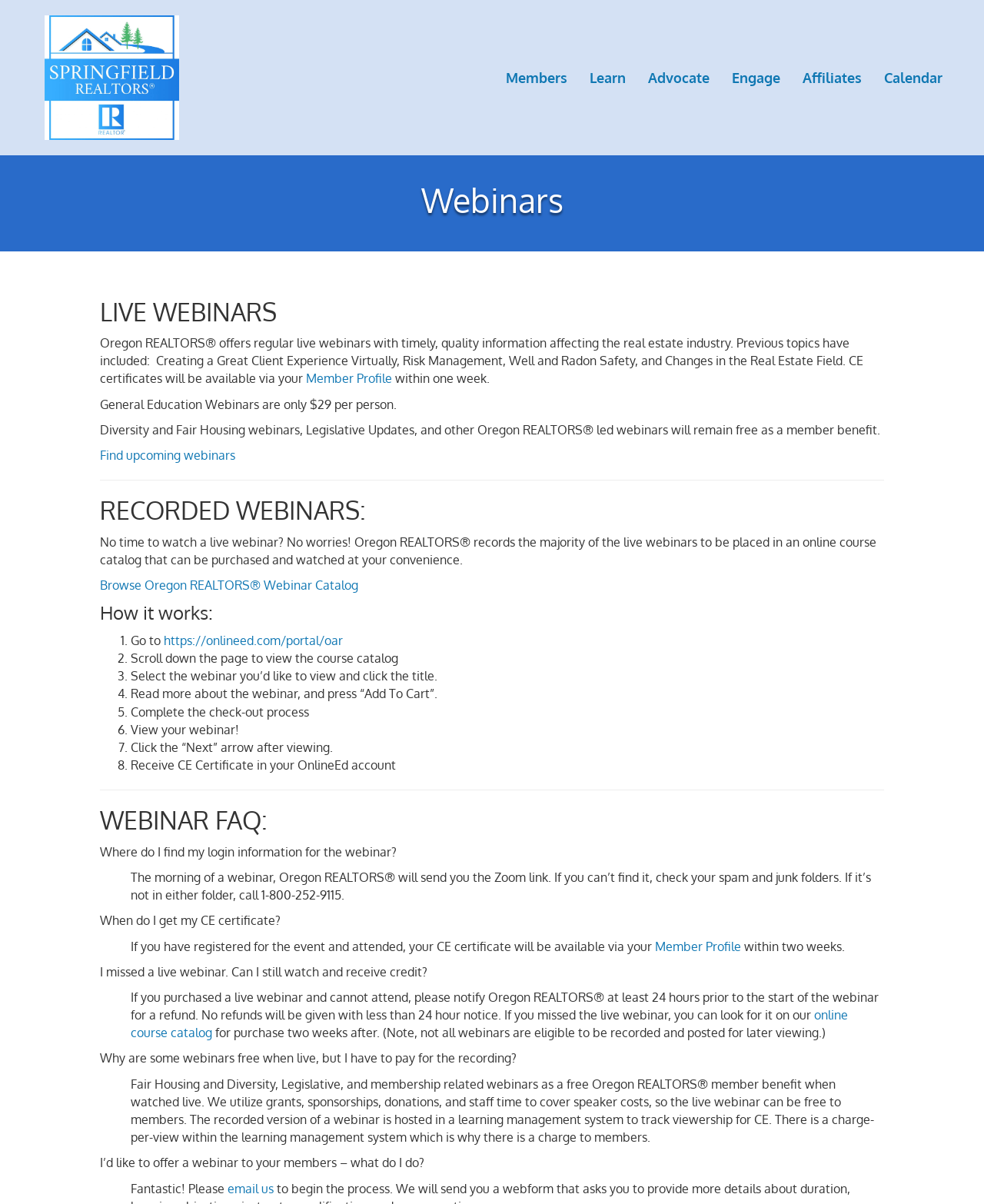How much do General Education Webinars cost?
Based on the image, answer the question with a single word or brief phrase.

$29 per person